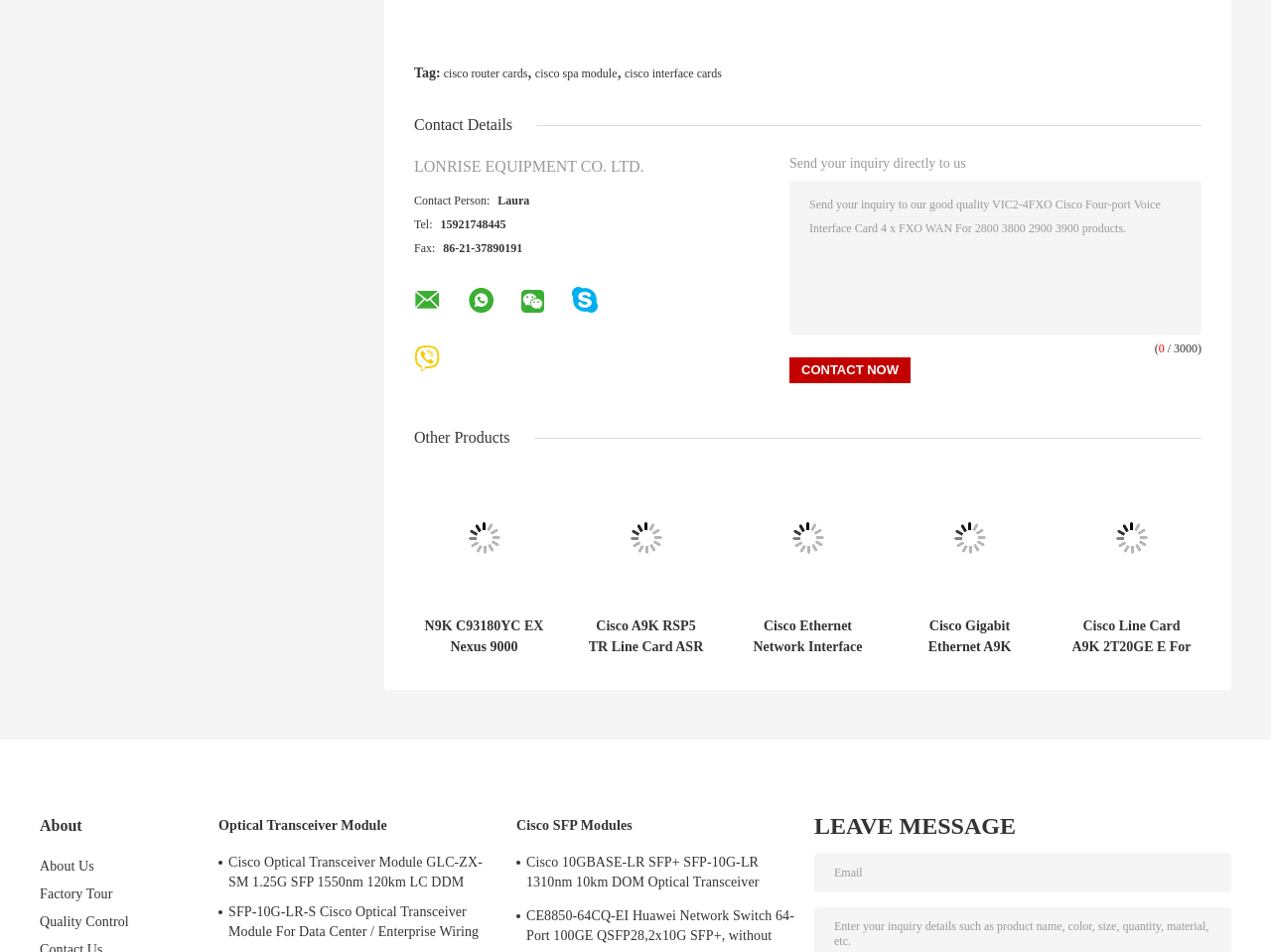Determine the bounding box coordinates of the clickable element necessary to fulfill the instruction: "Click the 'Contact Now' button". Provide the coordinates as four float numbers within the 0 to 1 range, i.e., [left, top, right, bottom].

[0.621, 0.375, 0.716, 0.402]